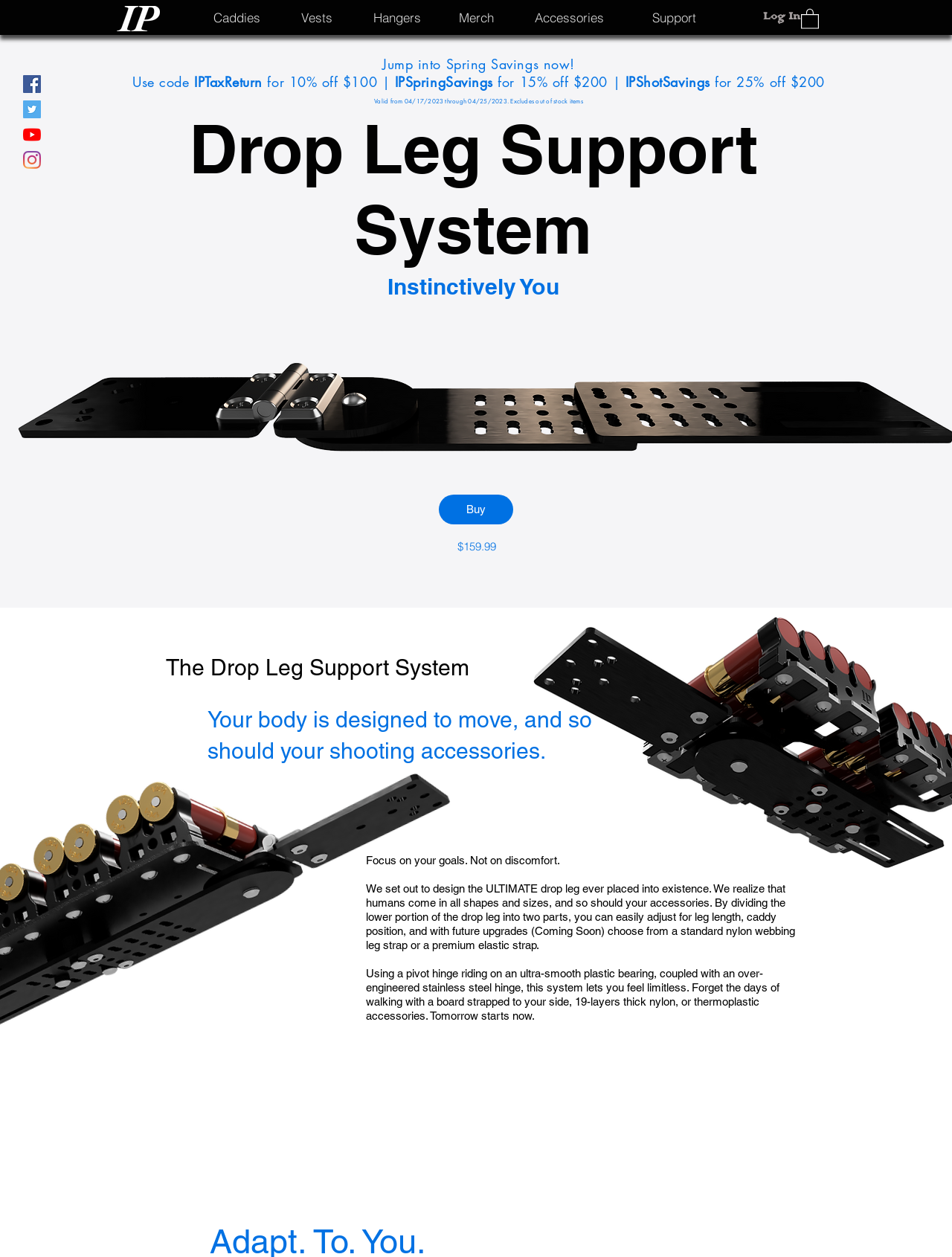What is the material of the hinge in the Drop Leg Support System?
Refer to the image and provide a detailed answer to the question.

I read the detailed description of the product, which mentions that the hinge is made of over-engineered stainless steel.